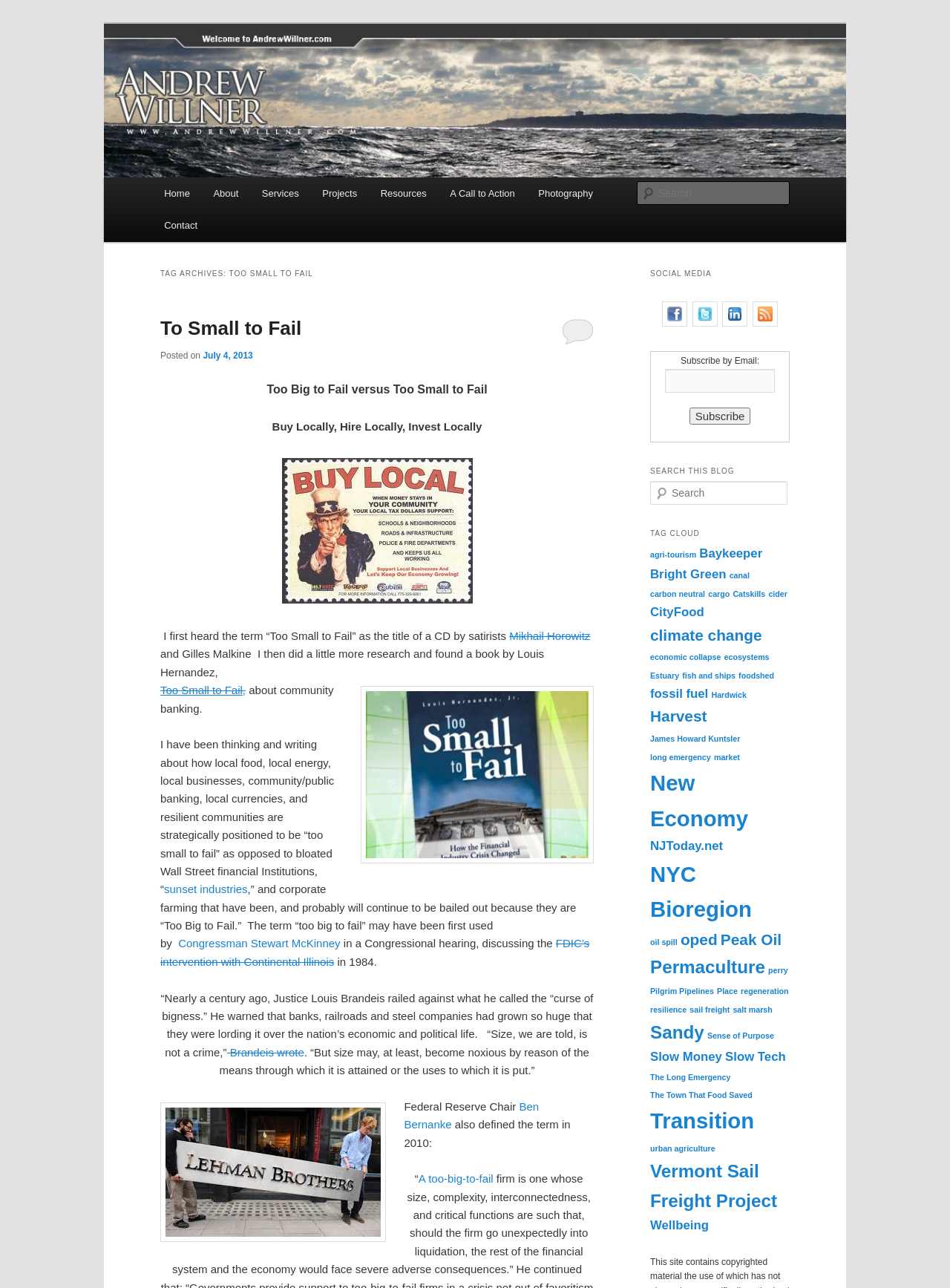Locate the coordinates of the bounding box for the clickable region that fulfills this instruction: "Search this blog".

[0.684, 0.373, 0.829, 0.392]